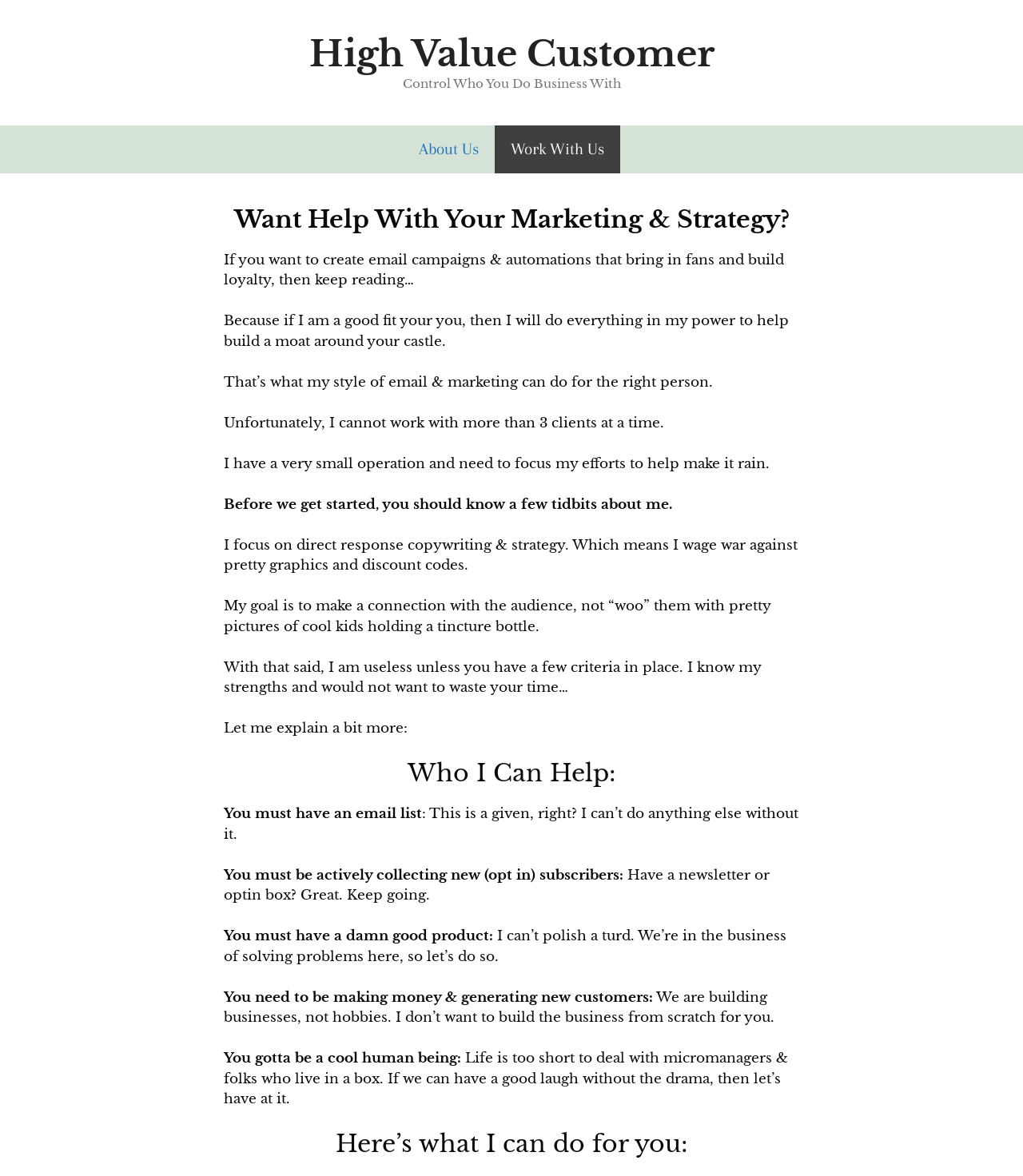Respond to the question below with a single word or phrase: What is the main topic of this webpage?

Marketing strategy